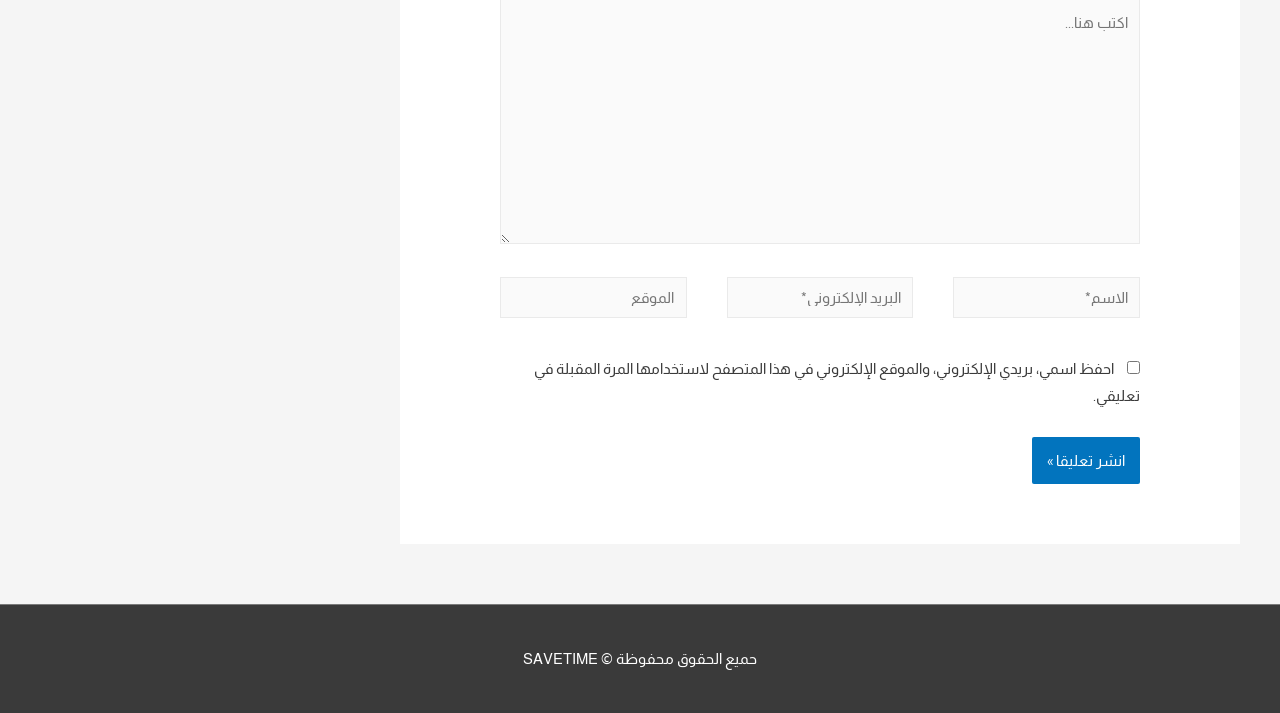Answer the question in one word or a short phrase:
What is the function of the button at the bottom?

Submit comment